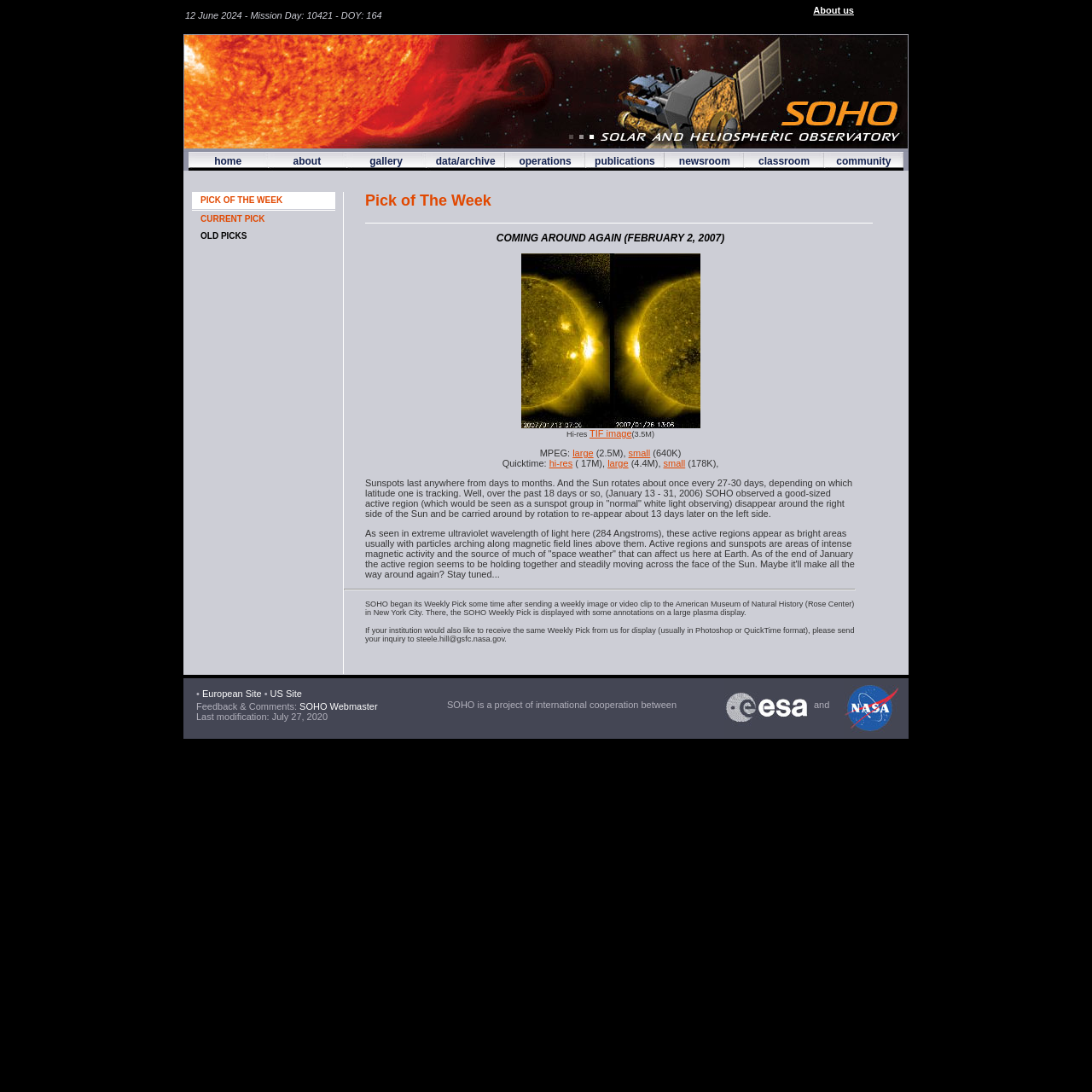Please locate the UI element described by "alt="SOHO"" and provide its bounding box coordinates.

[0.663, 0.668, 0.741, 0.677]